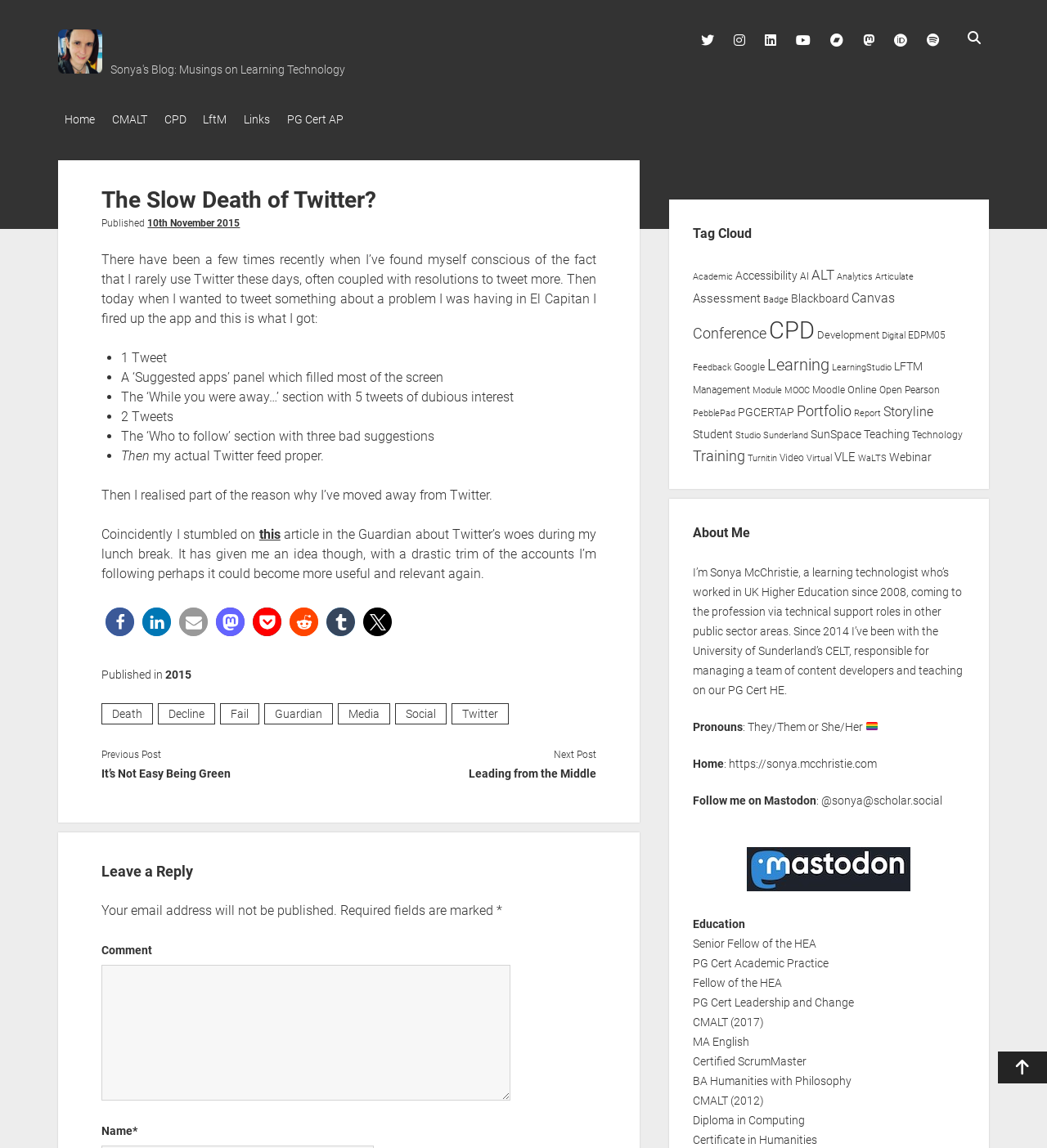Can you extract the primary headline text from the webpage?

The Slow Death of Twitter?